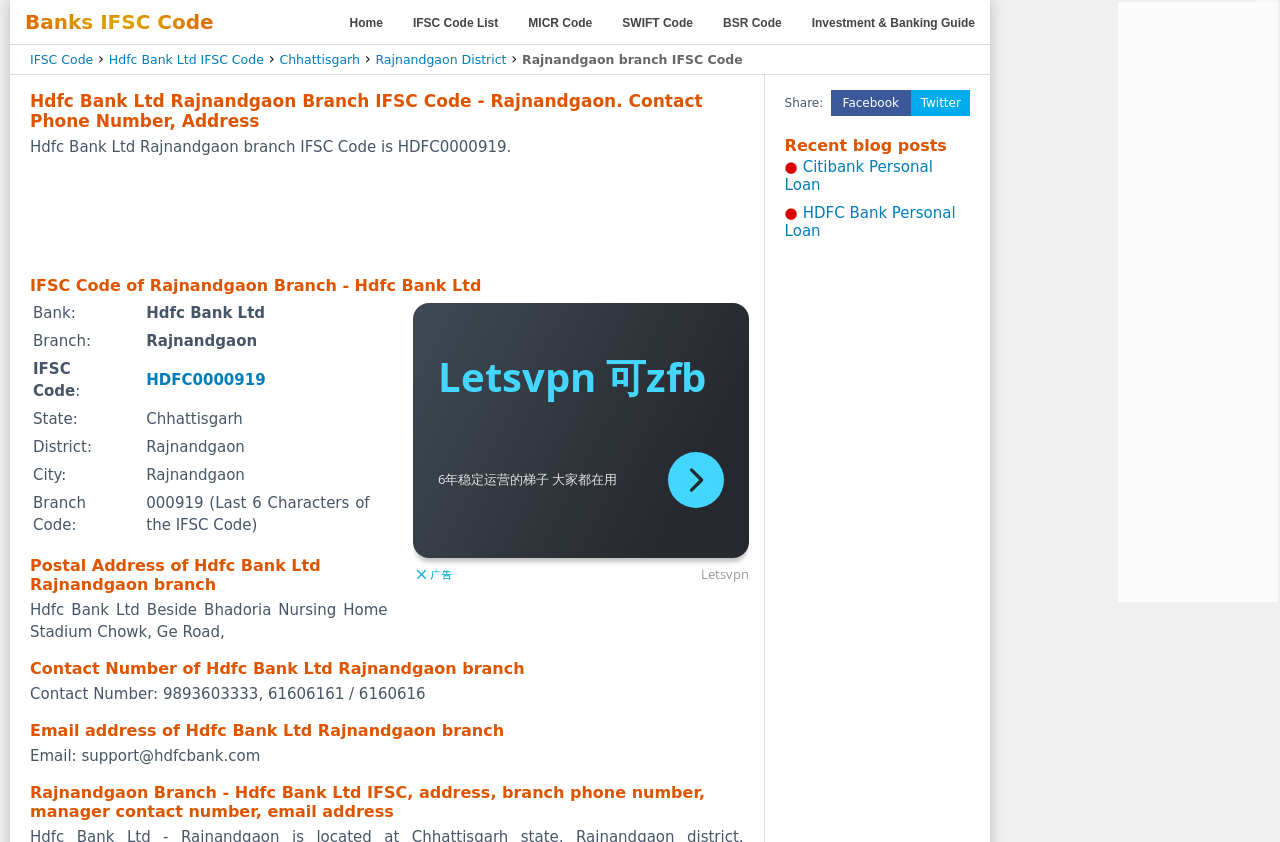Find the bounding box coordinates of the area to click in order to follow the instruction: "Check recent blog posts".

[0.601, 0.162, 0.77, 0.184]